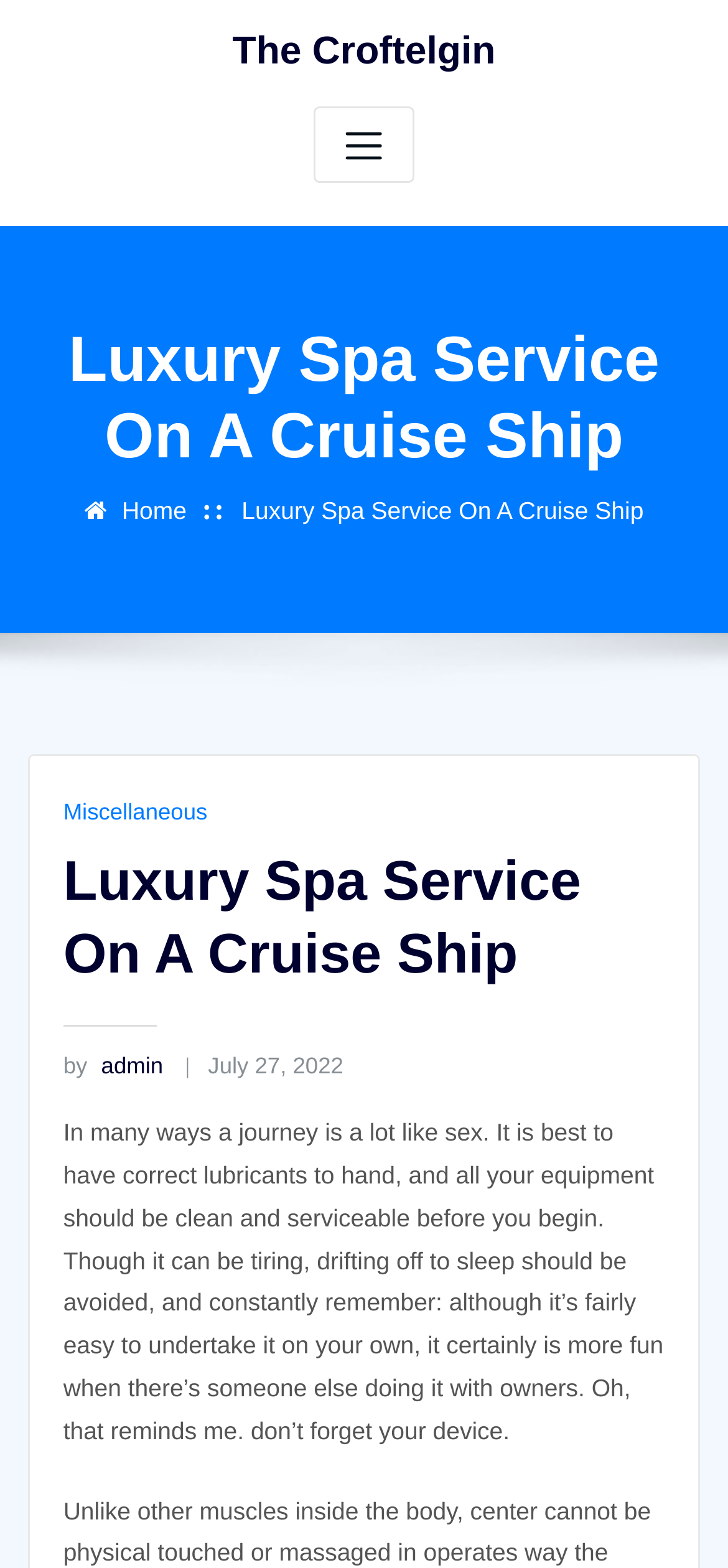What is the author of the article?
Based on the image, give a one-word or short phrase answer.

admin